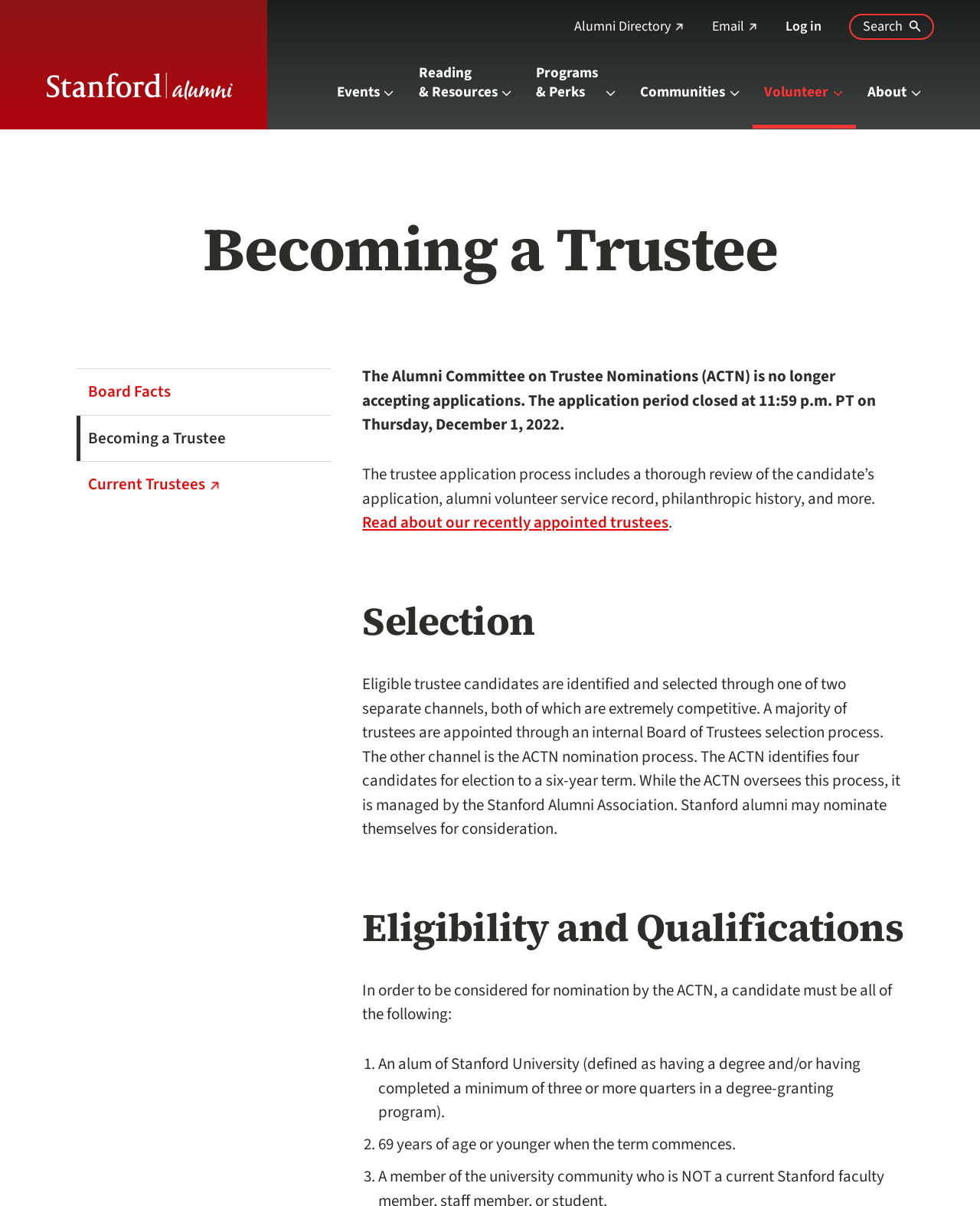Determine the coordinates of the bounding box for the clickable area needed to execute this instruction: "Read about our recently appointed trustees".

[0.37, 0.424, 0.682, 0.443]